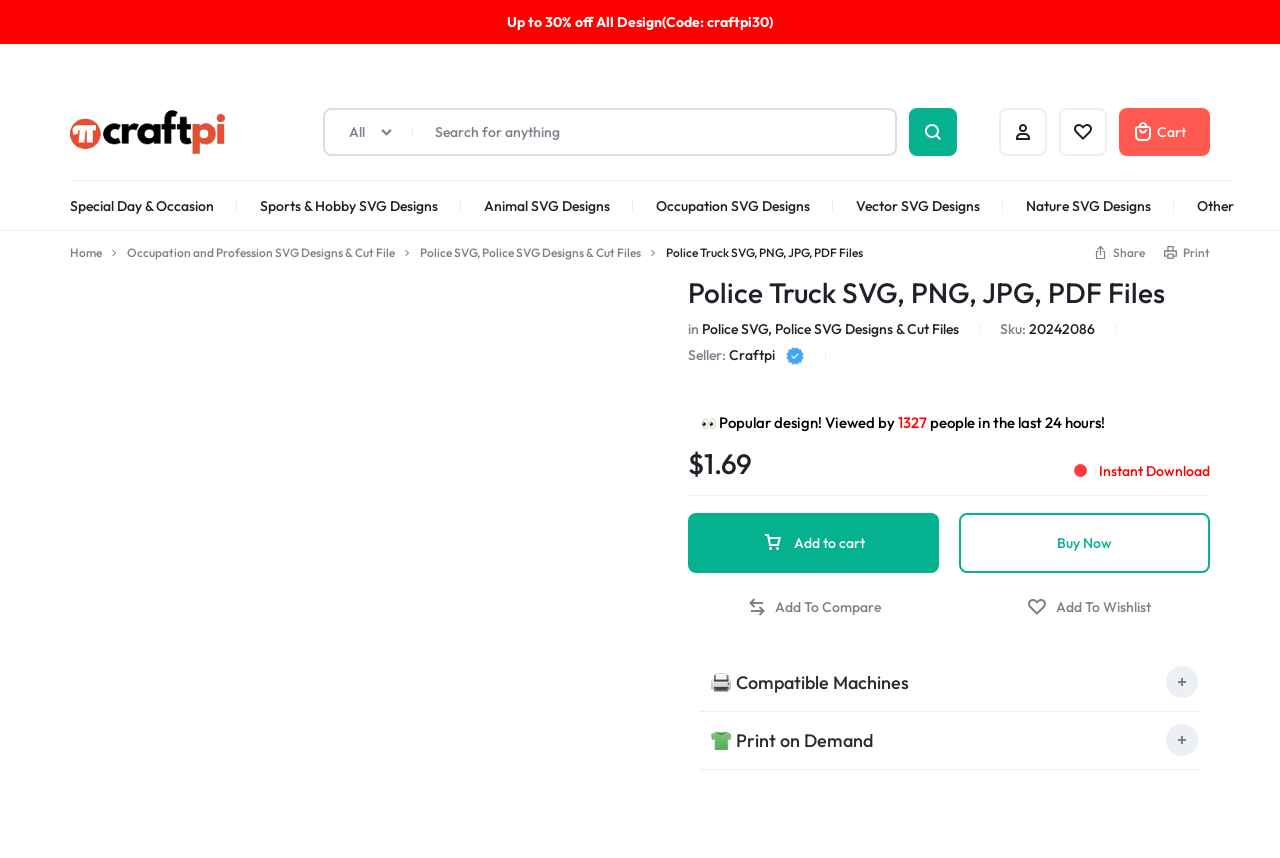Please determine the heading text of this webpage.

Police Truck SVG, PNG, JPG, PDF Files